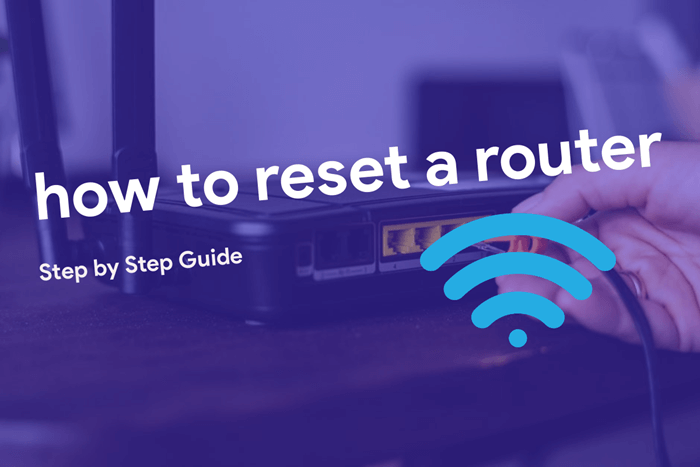Explain in detail what you see in the image.

The image illustrates a modern router with a hand reaching towards its ports, highlighting the process of resetting a router. Overlaying the image is the text "how to reset a router," accompanied by a subtitle that reads "Step by Step Guide." This visual serves as a tutorial reference for users experiencing connectivity issues, guiding them through the essential steps to successfully reset their router. The design emphasizes clarity and accessibility, making it easy for users to follow along with the instructional content presented on the associated webpage.